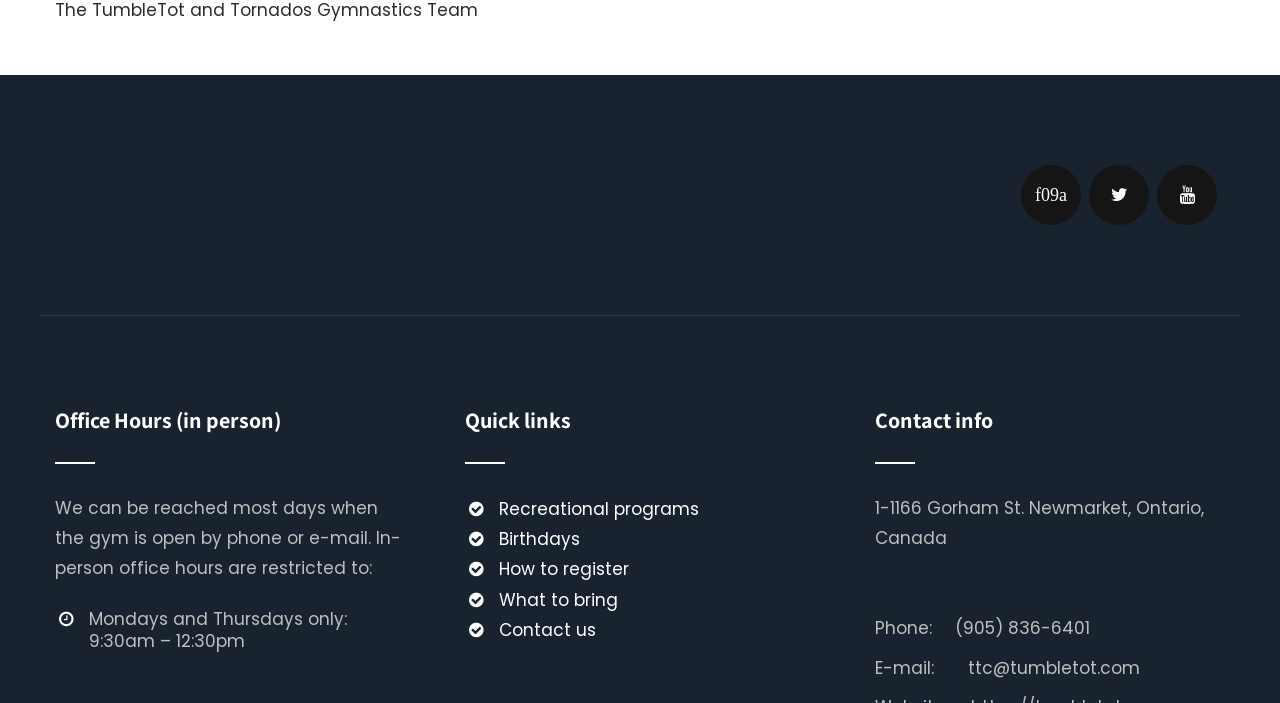Predict the bounding box of the UI element based on the description: "How to register". The coordinates should be four float numbers between 0 and 1, formatted as [left, top, right, bottom].

[0.39, 0.793, 0.491, 0.827]